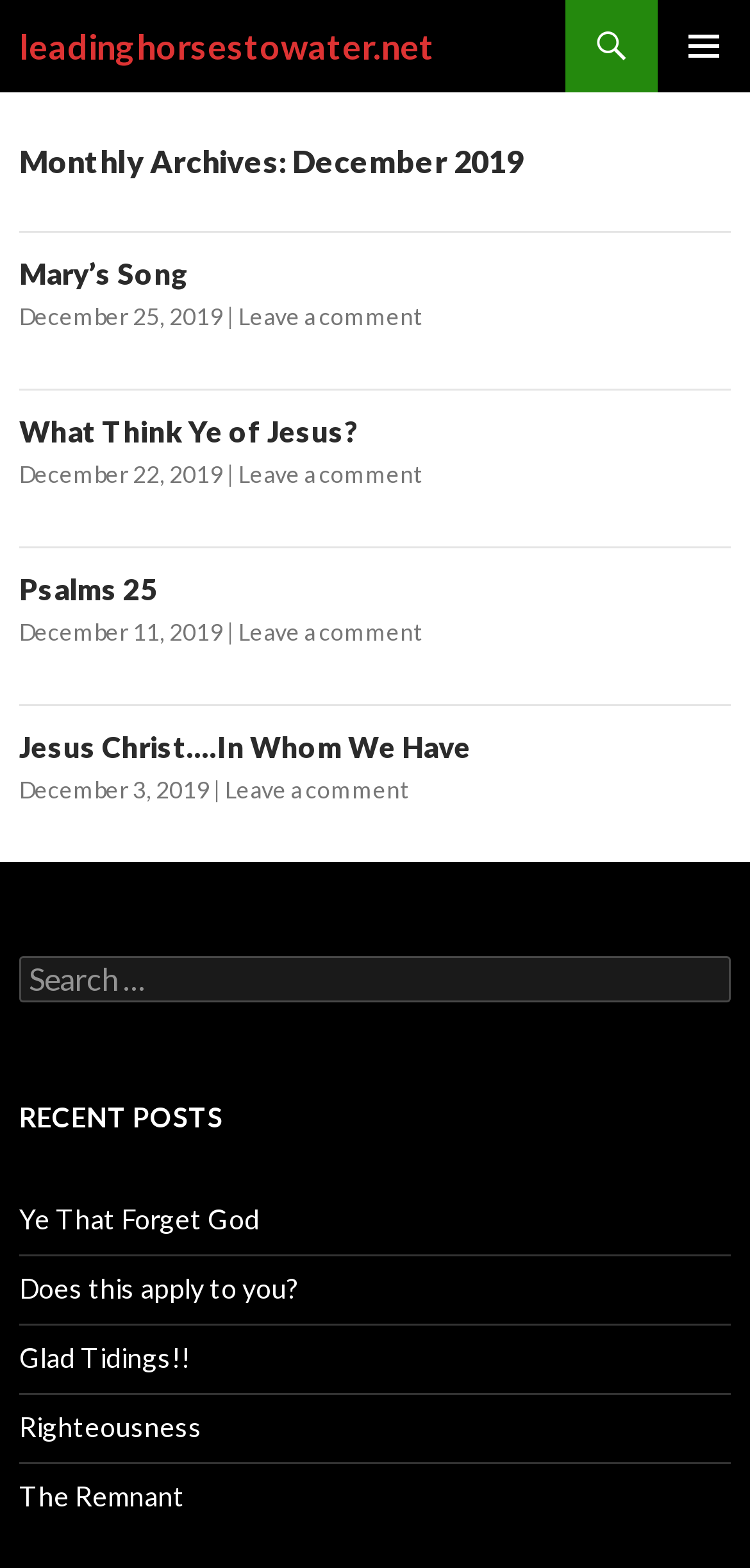Show the bounding box coordinates of the region that should be clicked to follow the instruction: "View the recent post 'Ye That Forget God'."

[0.026, 0.767, 0.346, 0.788]